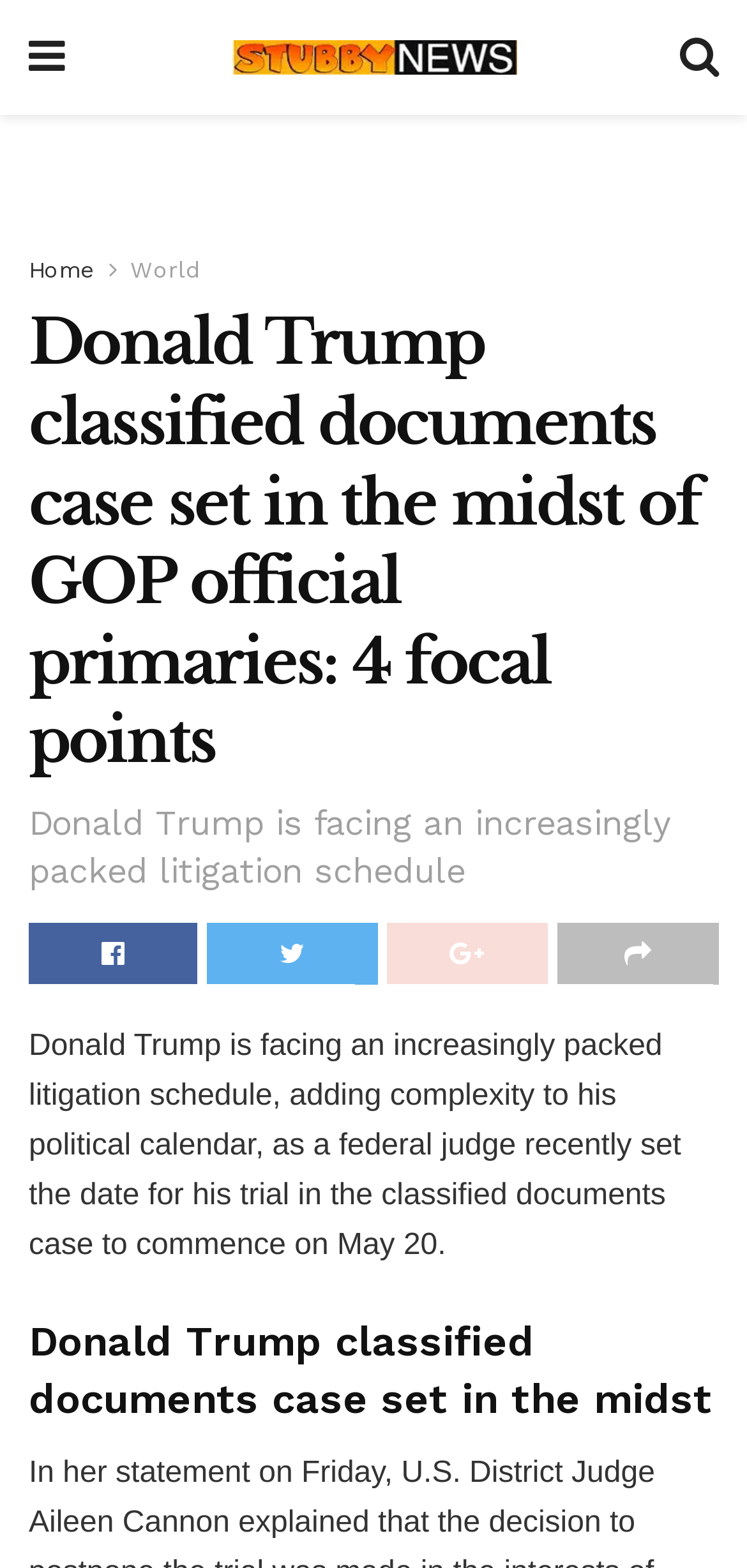Given the element description Share on Facebook, specify the bounding box coordinates of the corresponding UI element in the format (top-left x, top-left y, bottom-right x, bottom-right y). All values must be between 0 and 1.

[0.038, 0.589, 0.265, 0.628]